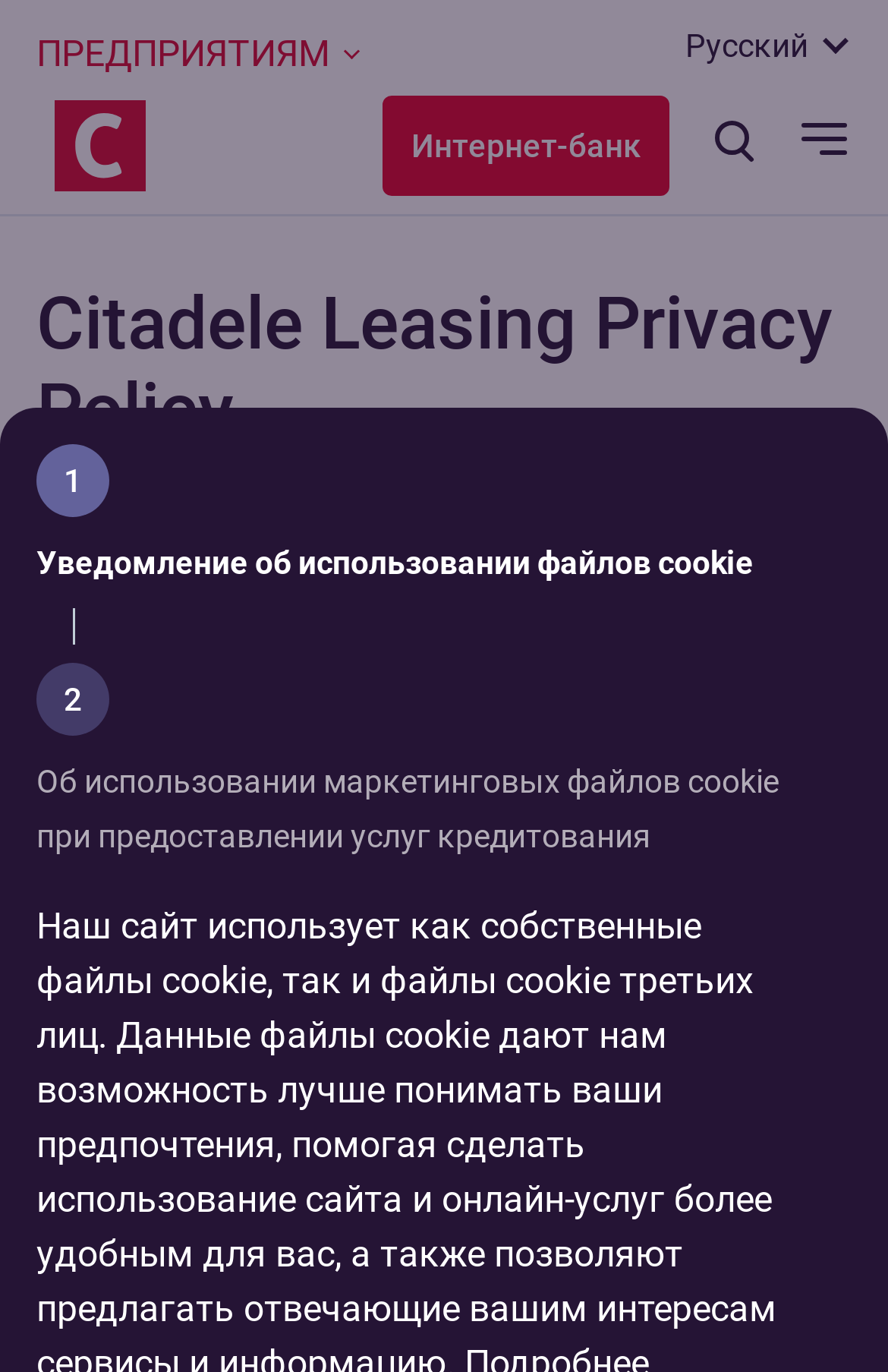Indicate the bounding box coordinates of the element that must be clicked to execute the instruction: "read the privacy policy". The coordinates should be given as four float numbers between 0 and 1, i.e., [left, top, right, bottom].

[0.041, 0.36, 0.954, 0.432]